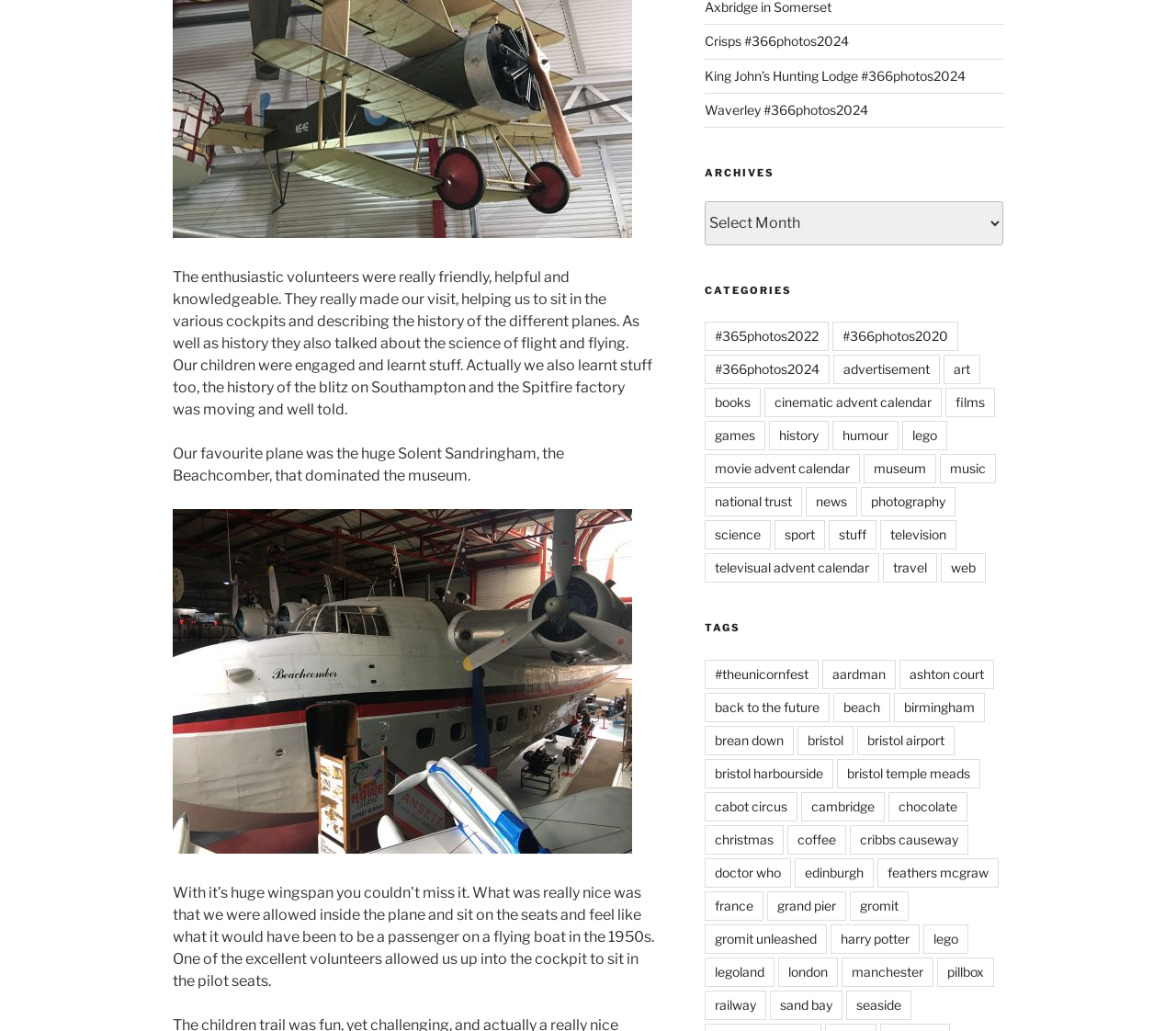Given the element description: "back to the future", predict the bounding box coordinates of the UI element it refers to, using four float numbers between 0 and 1, i.e., [left, top, right, bottom].

[0.599, 0.672, 0.705, 0.7]